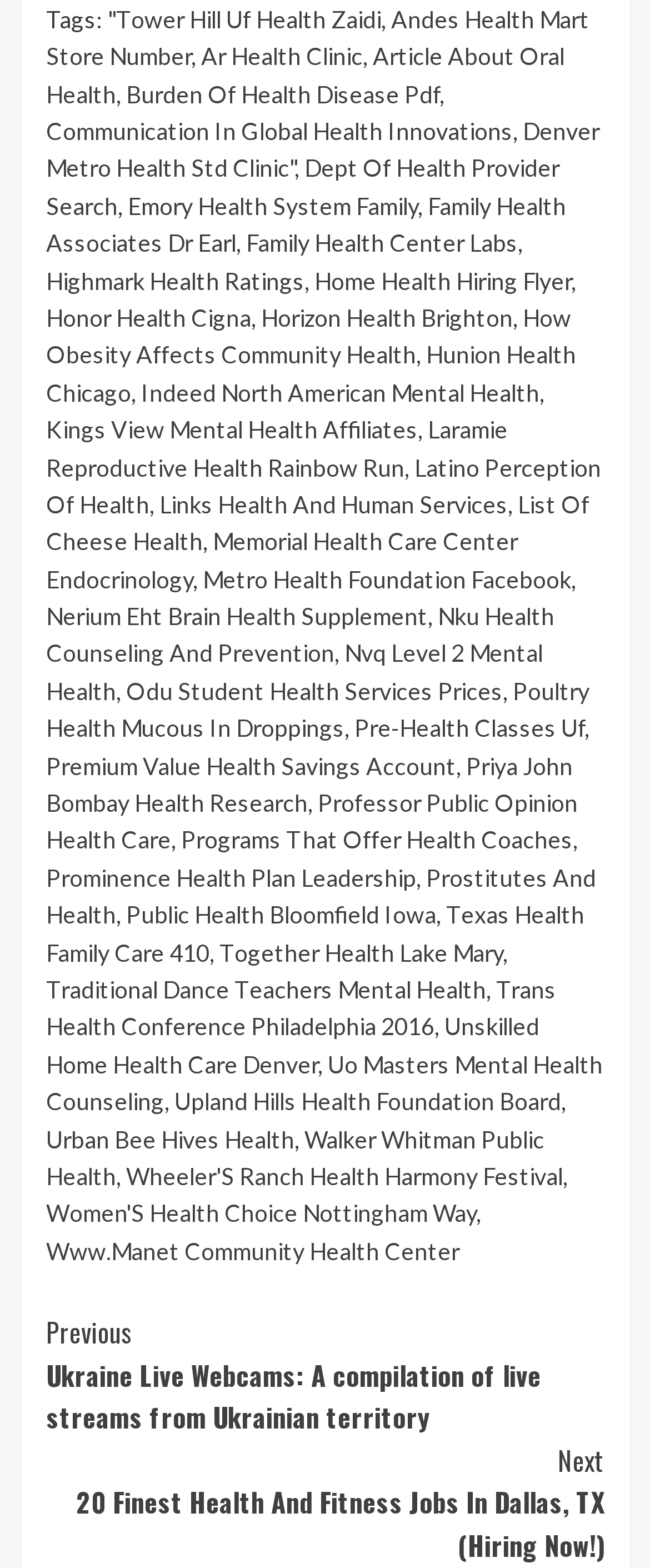Could you indicate the bounding box coordinates of the region to click in order to complete this instruction: "Click on 'Tower Hill Uf Health Zaidi'".

[0.165, 0.003, 0.586, 0.021]